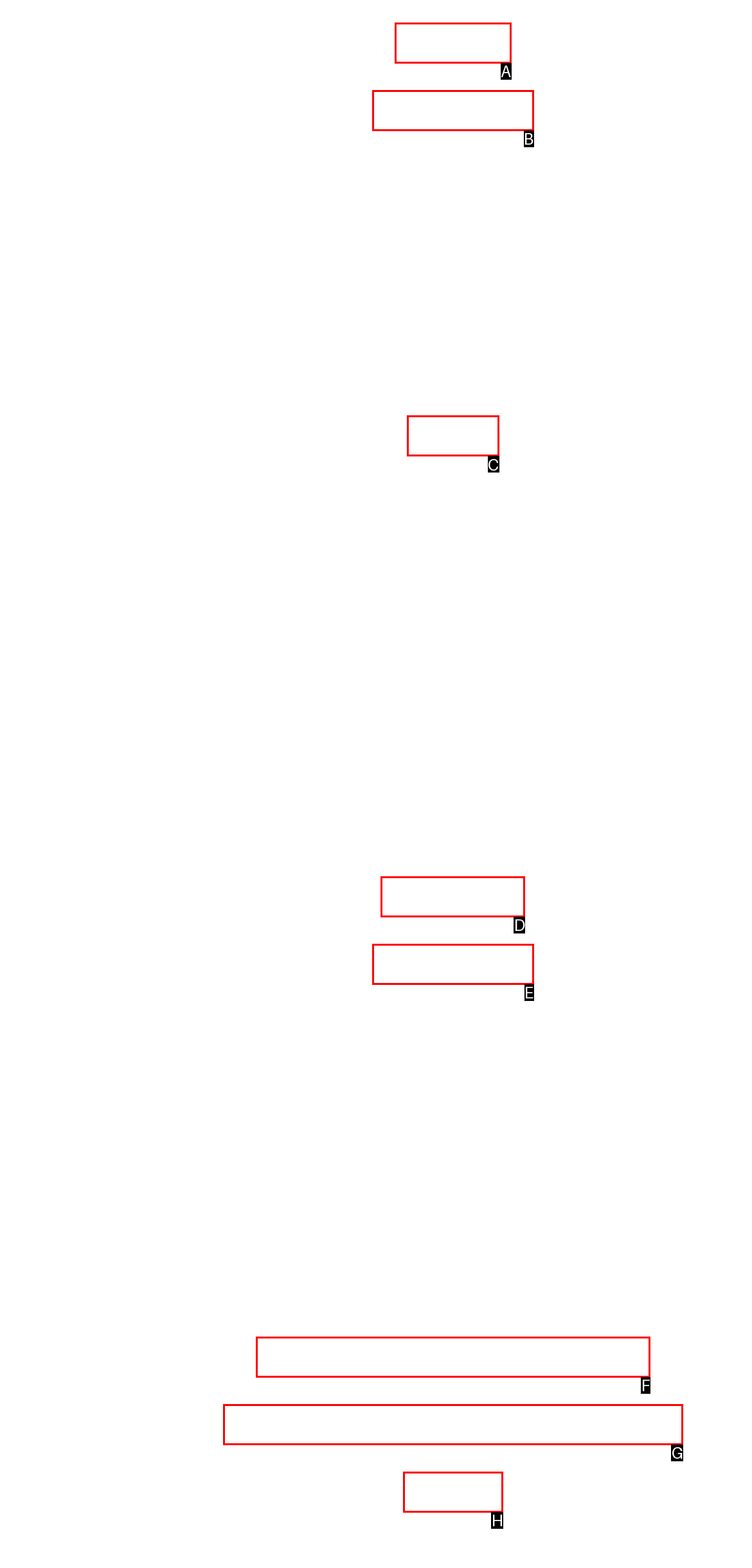From the given options, find the HTML element that fits the description: News. Reply with the letter of the chosen element.

C